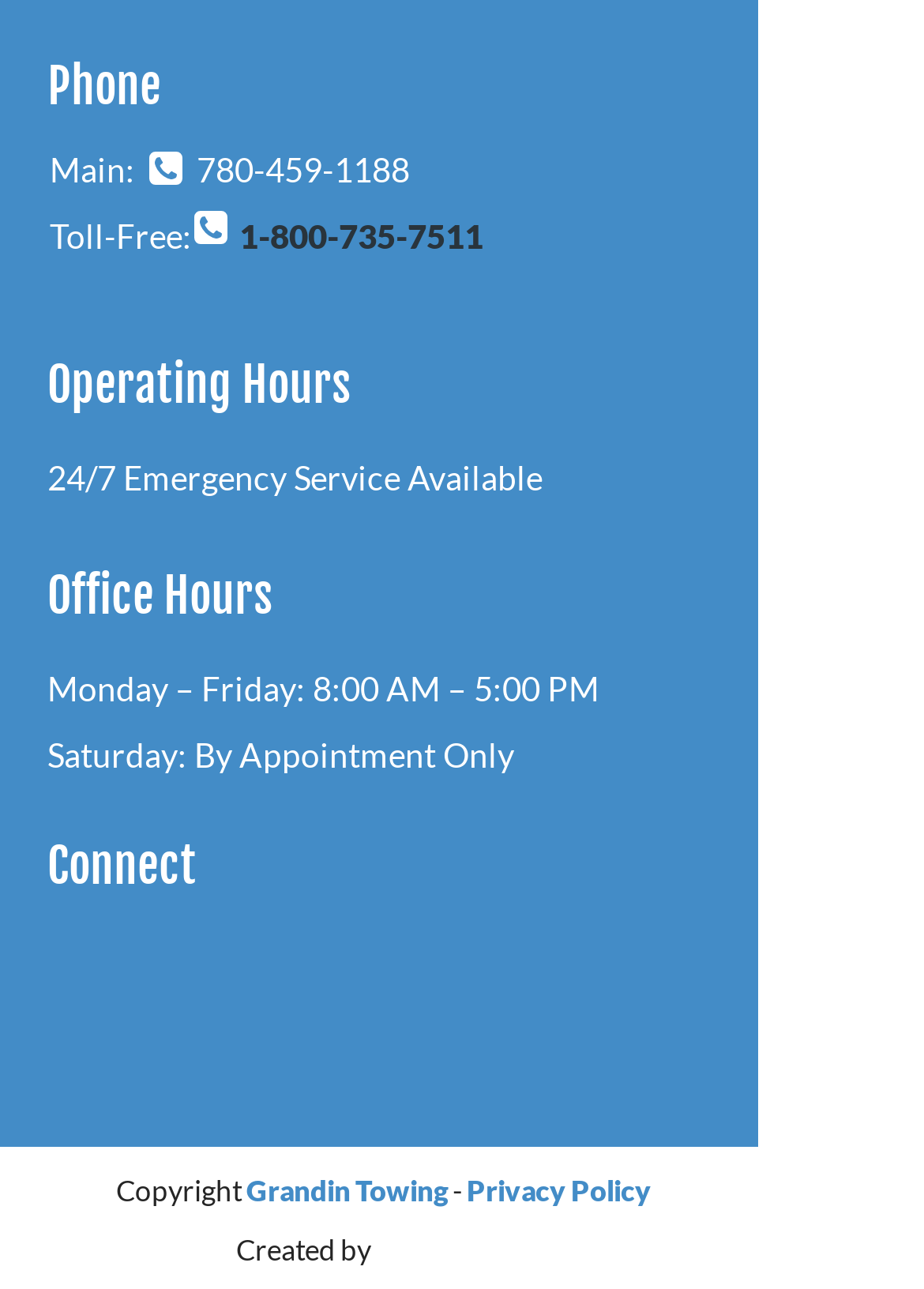Consider the image and give a detailed and elaborate answer to the question: 
What is the phone number for toll-free service?

I found the toll-free phone number by looking at the 'Toll-Free' section, which is located below the 'Main' phone number section. The toll-free phone number is a link with the text '1-800-735-7511'.